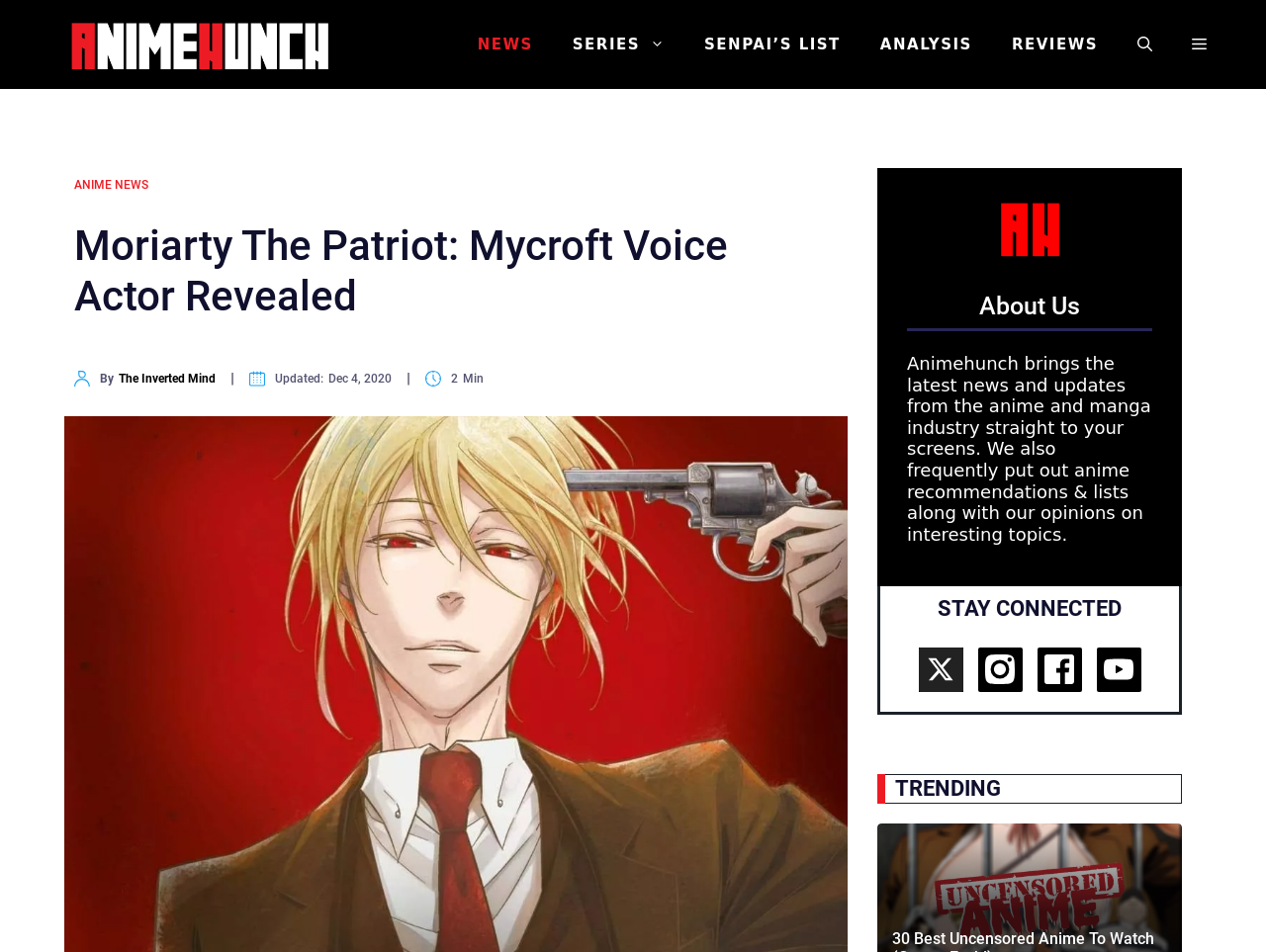Determine the bounding box coordinates for the clickable element required to fulfill the instruction: "Read the latest anime news". Provide the coordinates as four float numbers between 0 and 1, i.e., [left, top, right, bottom].

[0.059, 0.182, 0.124, 0.207]